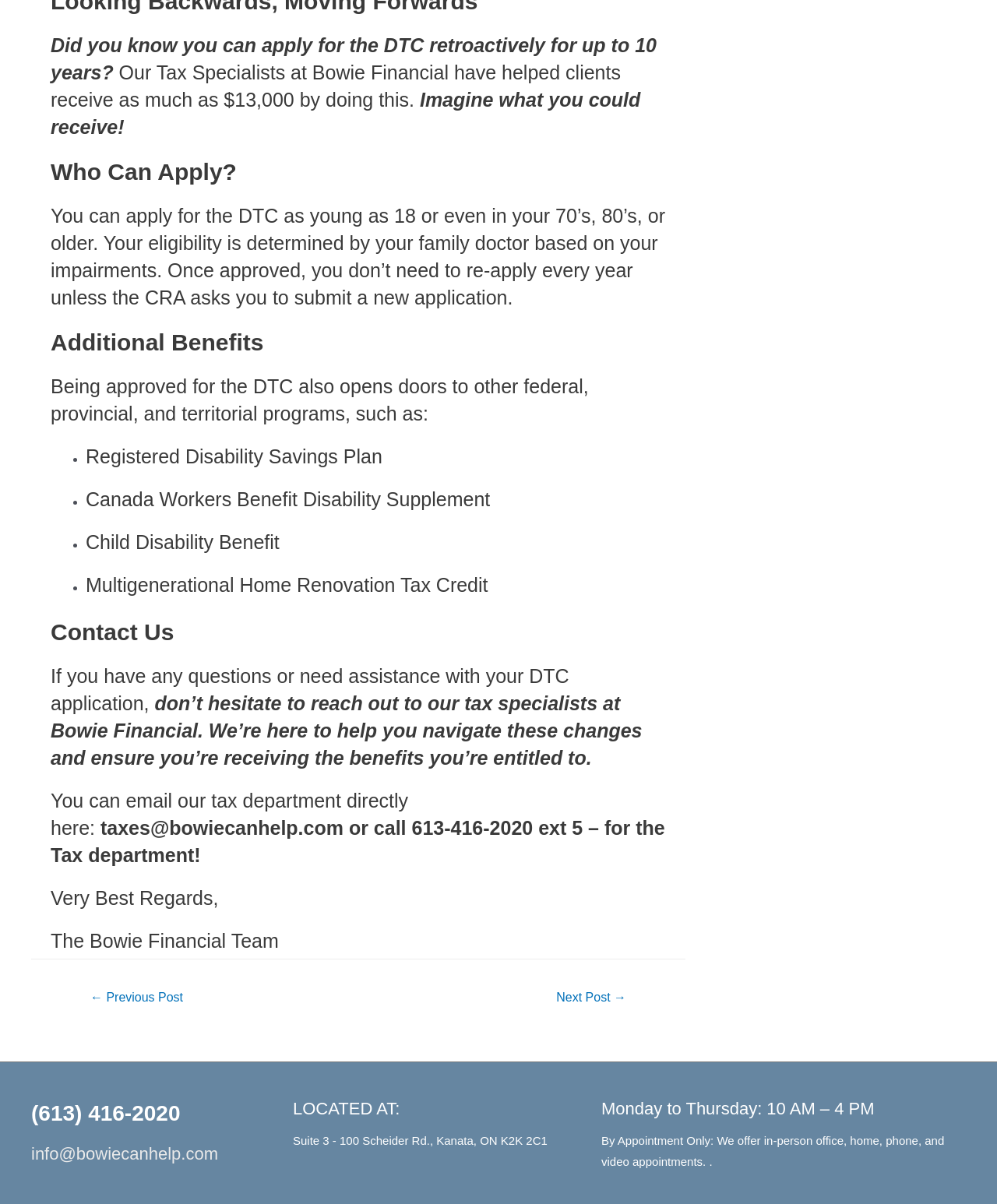What is the name of the company providing tax services?
Relying on the image, give a concise answer in one word or a brief phrase.

Bowie Financial